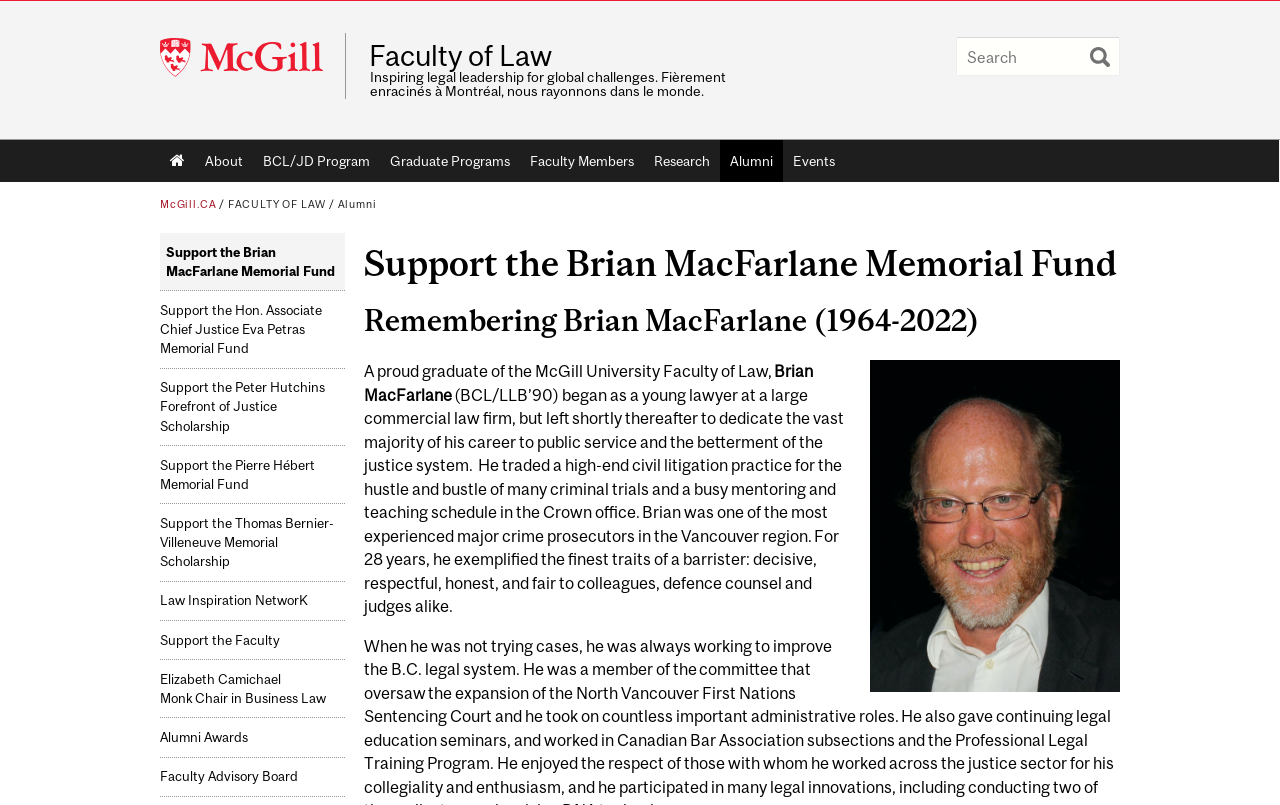Generate a thorough description of the webpage.

The webpage is dedicated to remembering Brian MacFarlane, a proud graduate of the McGill University Faculty of Law. At the top, there is a navigation menu with links to various sections of the Faculty of Law website, including the main page, about, programs, faculty members, research, alumni, and events. Below the navigation menu, there is a search bar with a combobox and a search button.

On the left side of the page, there are multiple links to support various memorial funds and scholarships, including the Brian MacFarlane Memorial Fund, the Hon. Associate Chief Justice Eva Petras Memorial Fund, and others. These links are stacked vertically, taking up a significant portion of the left side of the page.

The main content of the page is divided into two sections. The first section has a heading "Support the Brian MacFarlane Memorial Fund" and a subheading "Remembering Brian MacFarlane (1964-2022)". Below the subheading, there is an image of John Brian MacFarlane. To the left of the image, there is a paragraph of text describing Brian MacFarlane's career, including his time as a young lawyer, his dedication to public service, and his experience as a major crime prosecutor.

The text is divided into two blocks, with the first block describing Brian's background and the second block detailing his career achievements. The text is positioned to the left of the image, with a small gap between the two. Overall, the page has a clean and organized layout, with clear headings and concise text.